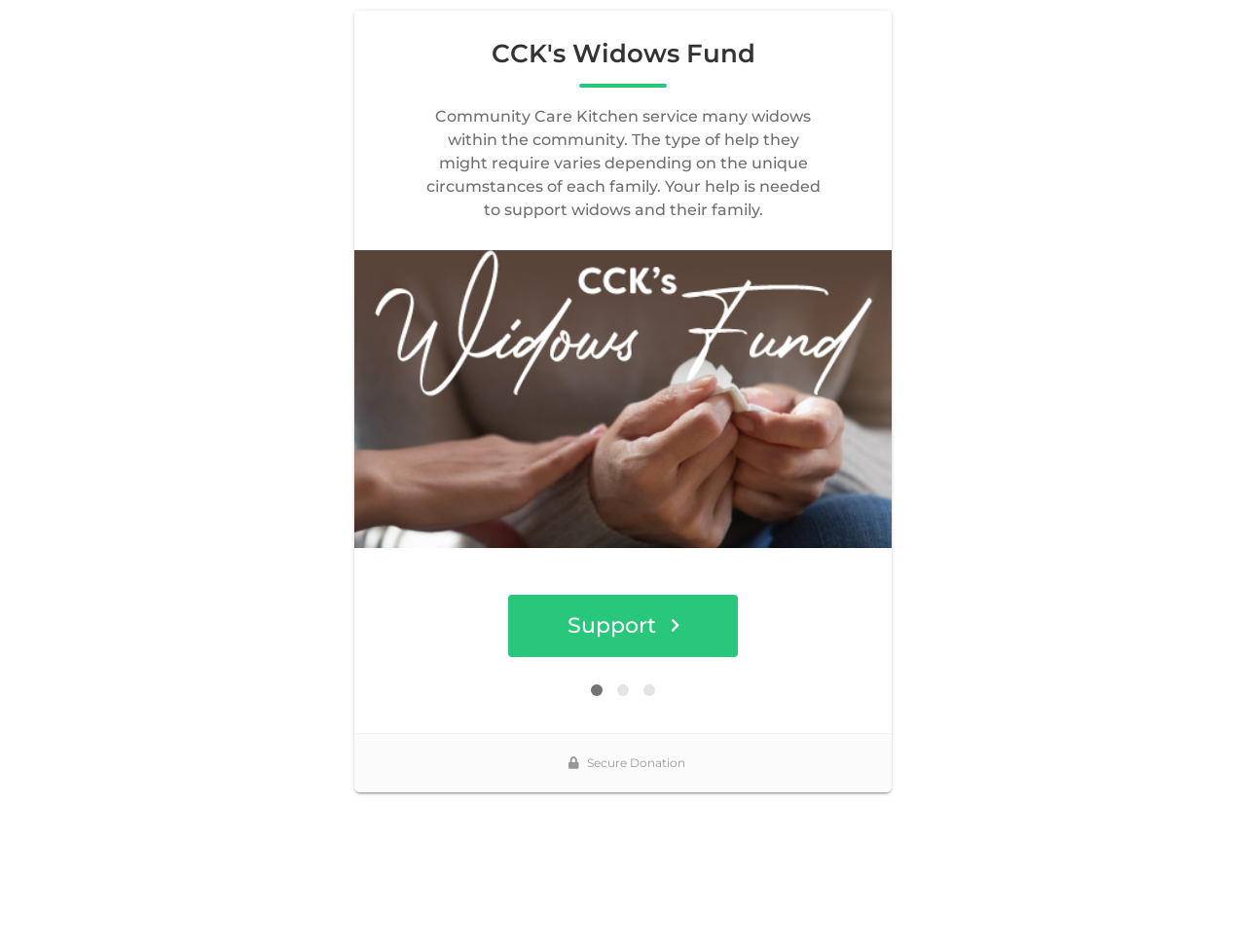What type of help do widows require?
Based on the screenshot, give a detailed explanation to answer the question.

According to the StaticText element, the type of help that widows require varies depending on the unique circumstances of each family.